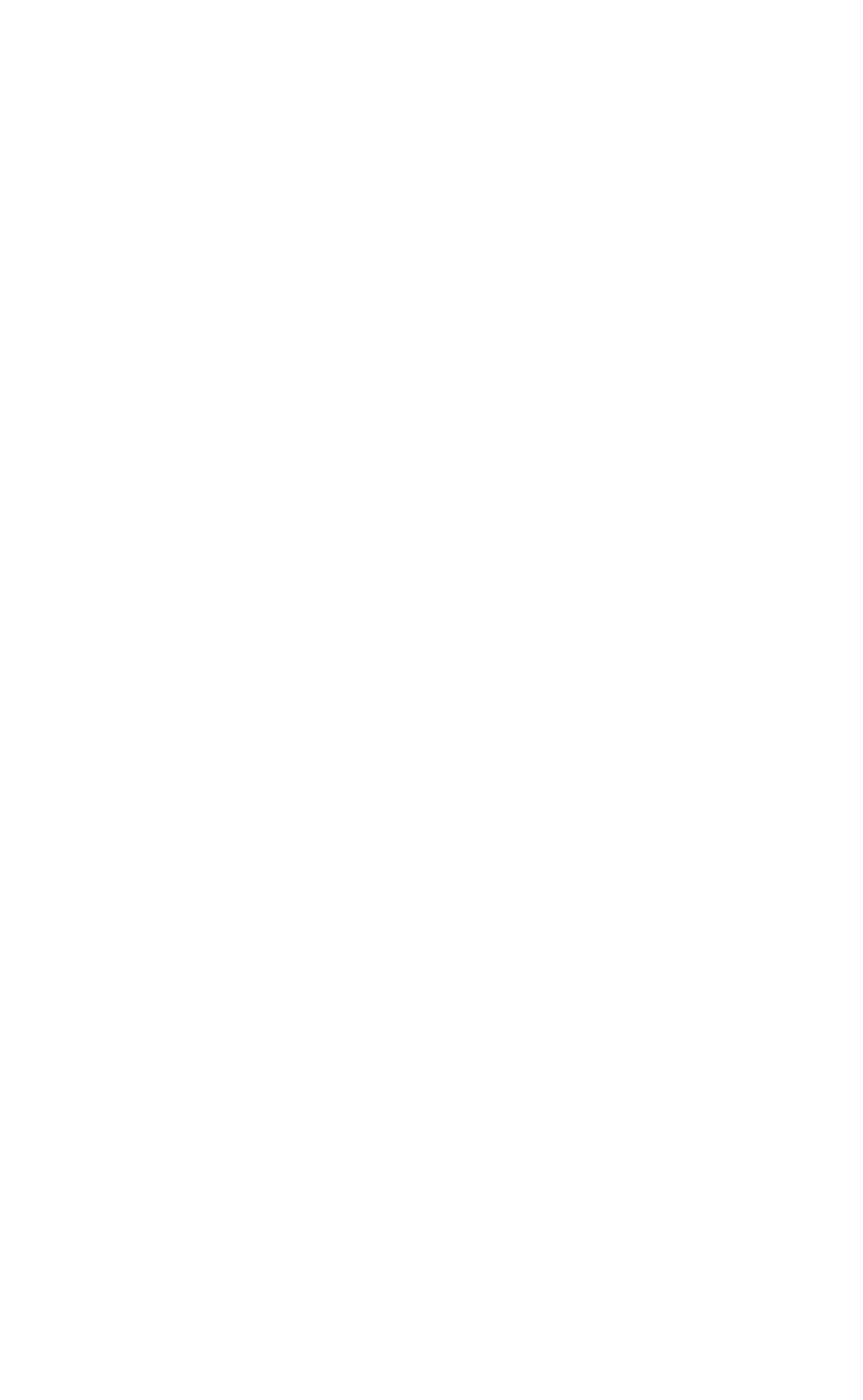Using the webpage screenshot, find the UI element described by Learn more. Provide the bounding box coordinates in the format (top-left x, top-left y, bottom-right x, bottom-right y), ensuring all values are floating point numbers between 0 and 1.

None